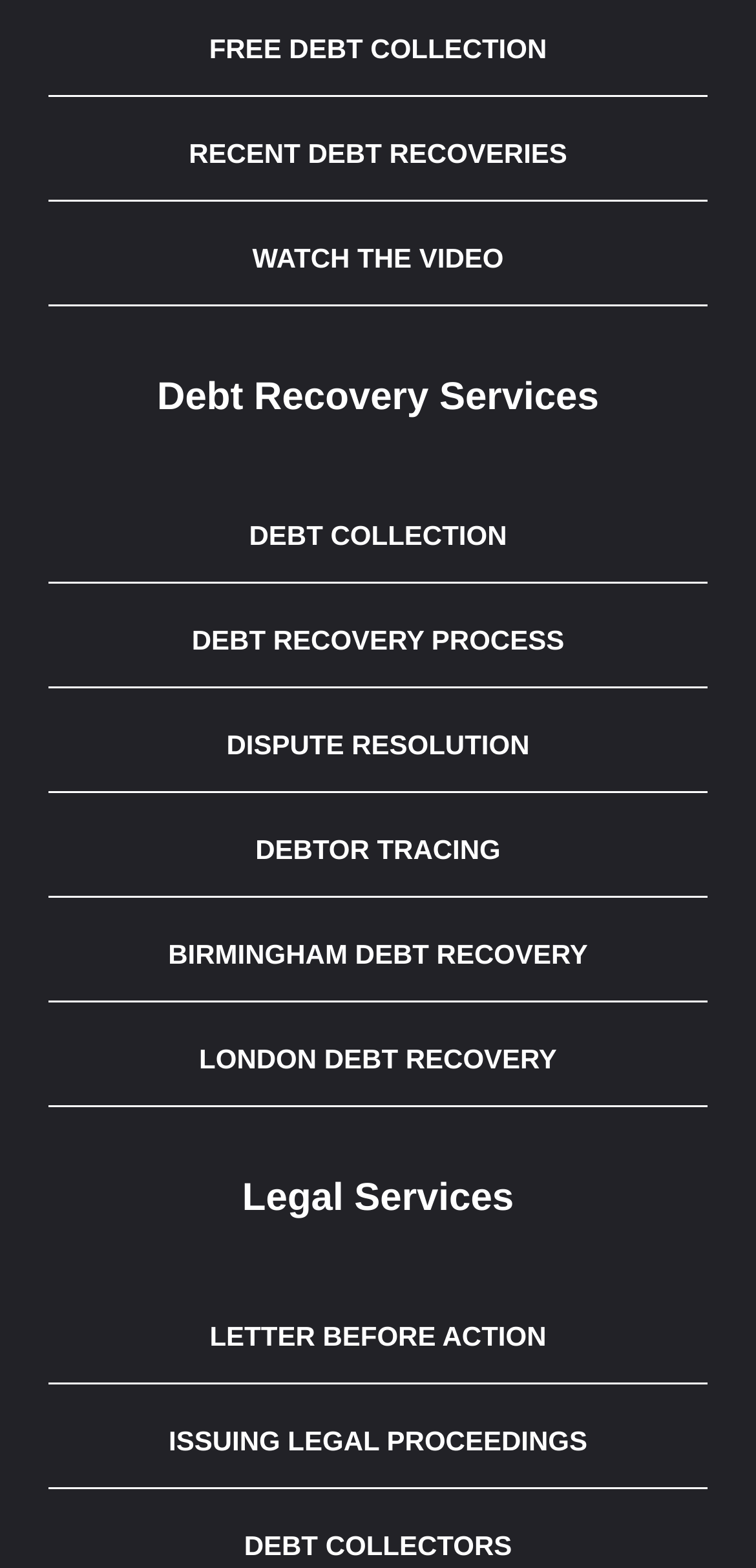Could you please study the image and provide a detailed answer to the question:
What is the purpose of the 'Watch the Video' link?

The 'Watch the Video' link is likely intended to provide more information about the debt recovery services offered by the company, perhaps through a video presentation or tutorial.